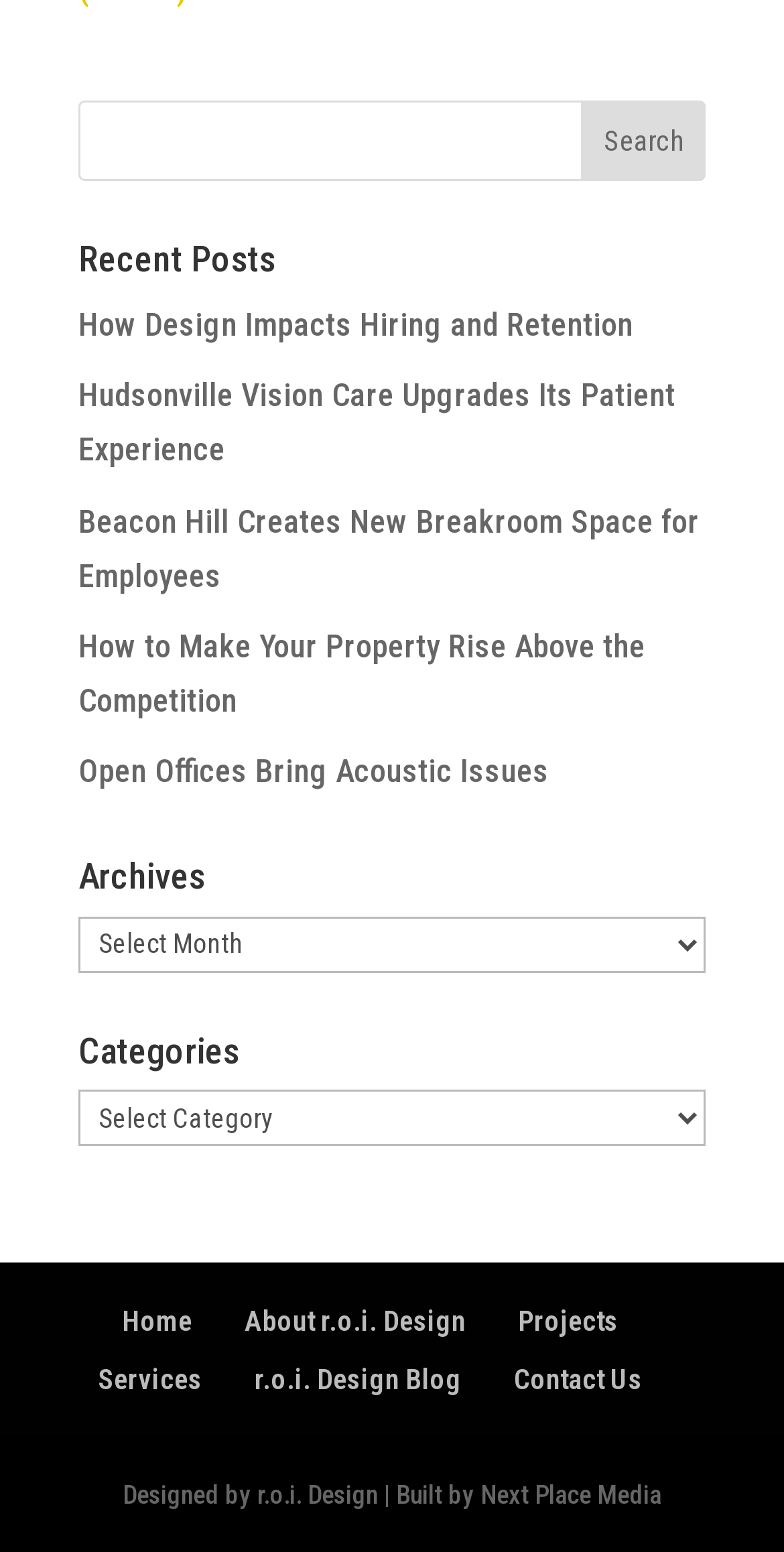Please specify the bounding box coordinates in the format (top-left x, top-left y, bottom-right x, bottom-right y), with values ranging from 0 to 1. Identify the bounding box for the UI component described as follows: Open Offices Bring Acoustic Issues

[0.1, 0.485, 0.7, 0.509]